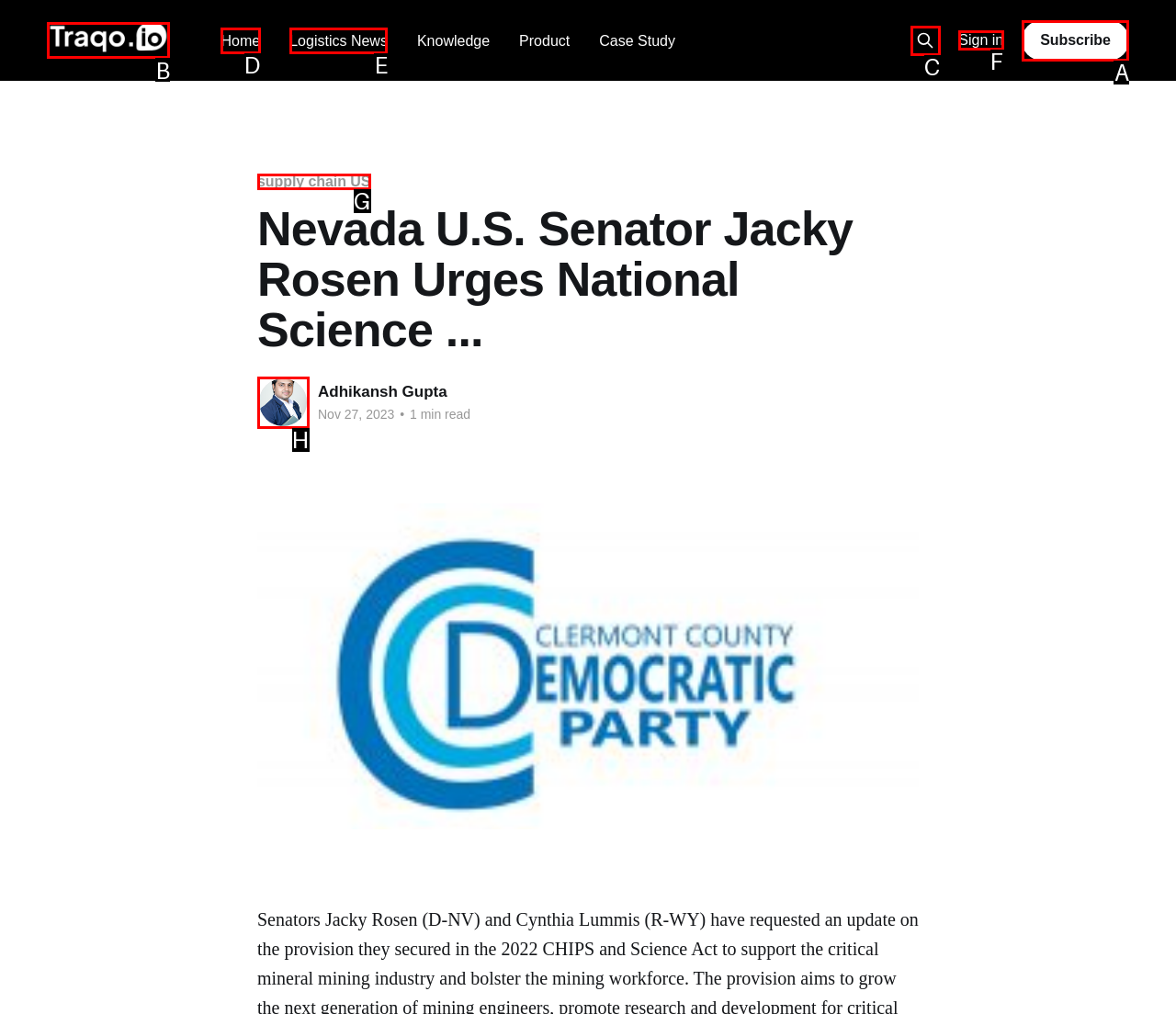Select the HTML element that matches the description: supply chain US. Provide the letter of the chosen option as your answer.

G